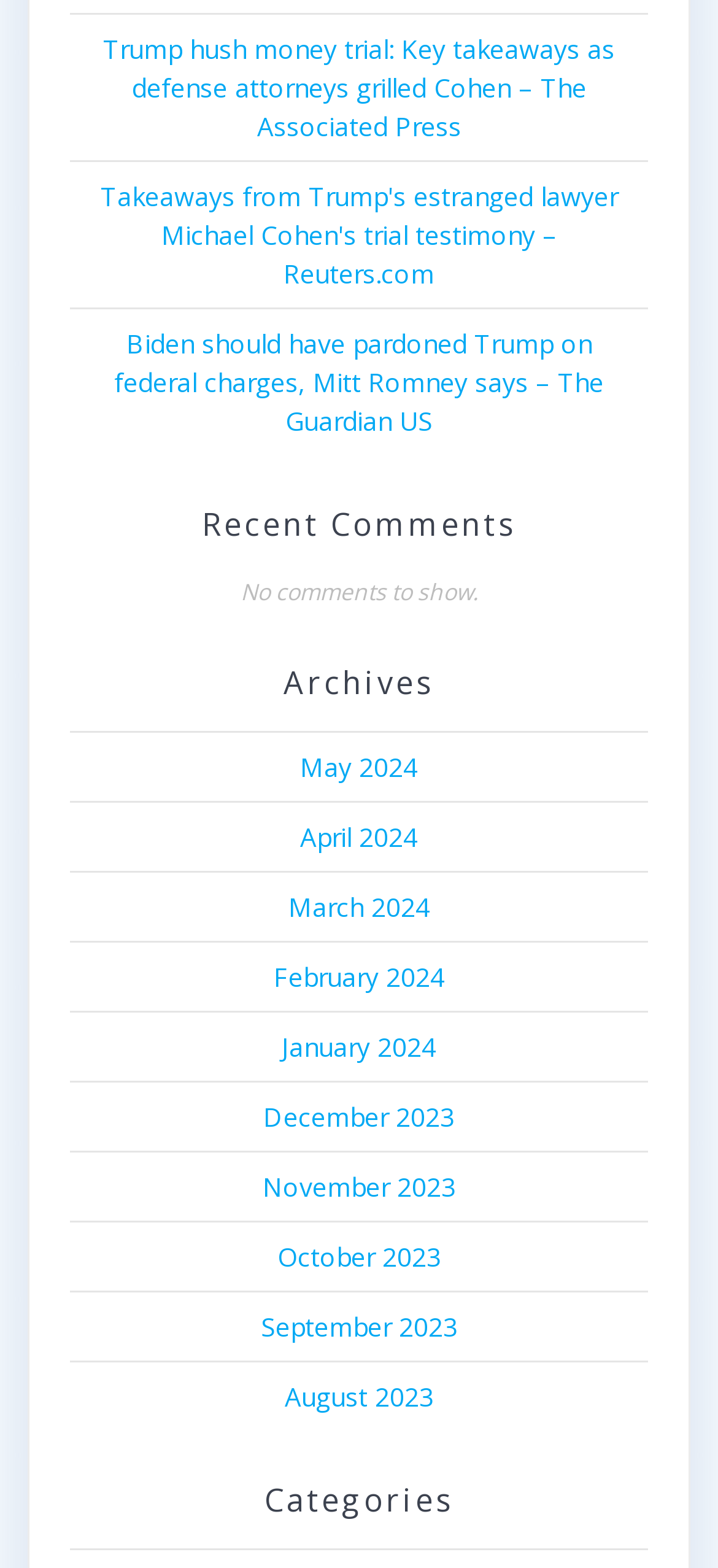Is there a comment section on the page?
Using the image as a reference, deliver a detailed and thorough answer to the question.

I saw a heading that says 'Recent Comments', but the text underneath it says 'No comments to show.', which suggests that there are no comments on the page.